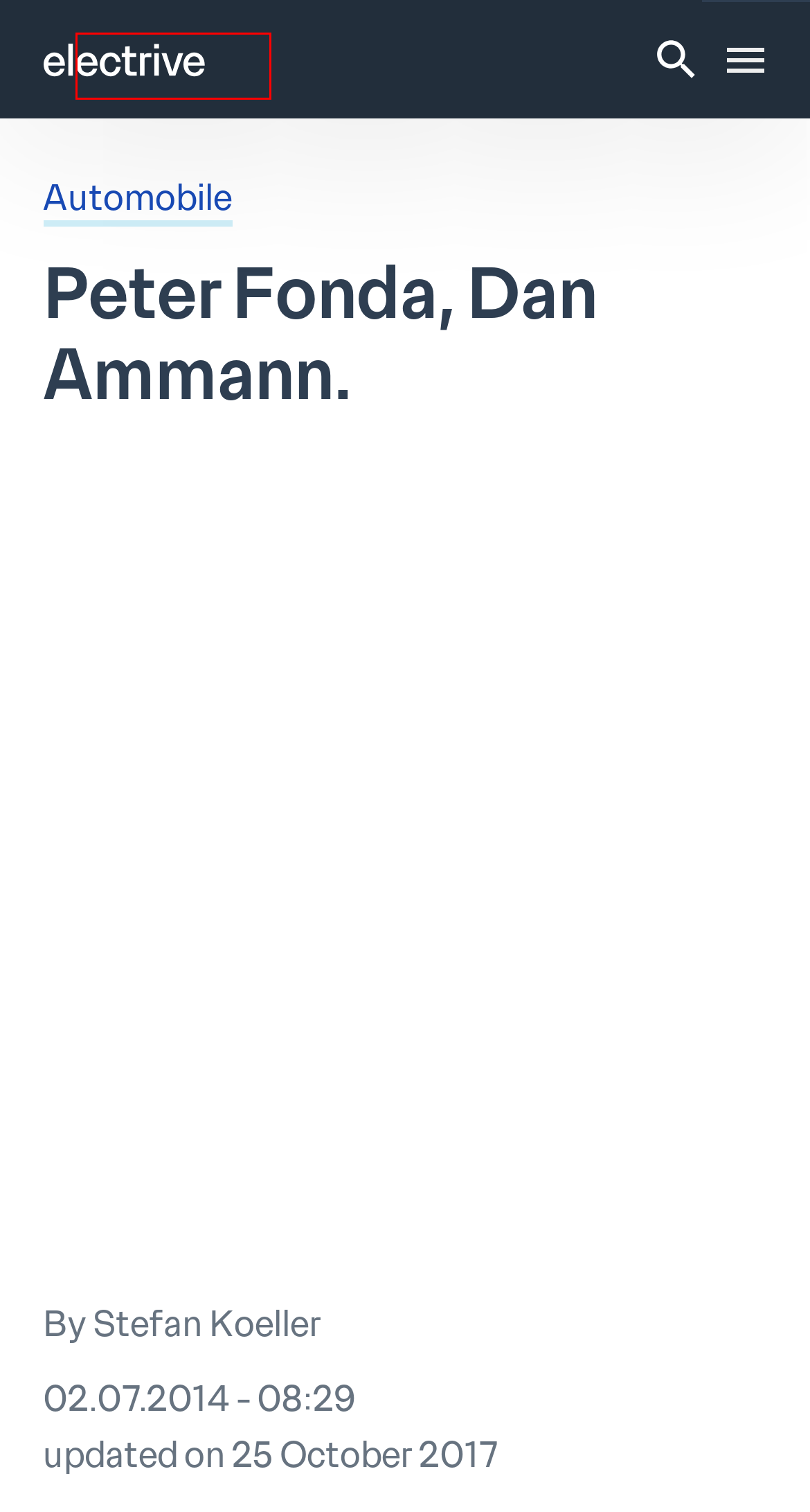You are provided with a screenshot of a webpage where a red rectangle bounding box surrounds an element. Choose the description that best matches the new webpage after clicking the element in the red bounding box. Here are the choices:
A. Contact - electrive.com
B. electrive – the industry's leading emobility media
C. Battery – electrive.com
D. Privacy Policy - electrive.com
E. electrive – Leitmedium der Elektromobilität
F. Media kit electrive.com - electrive.com
G. Events - electrive.com
H. Dan Ammann – electrive.com

F